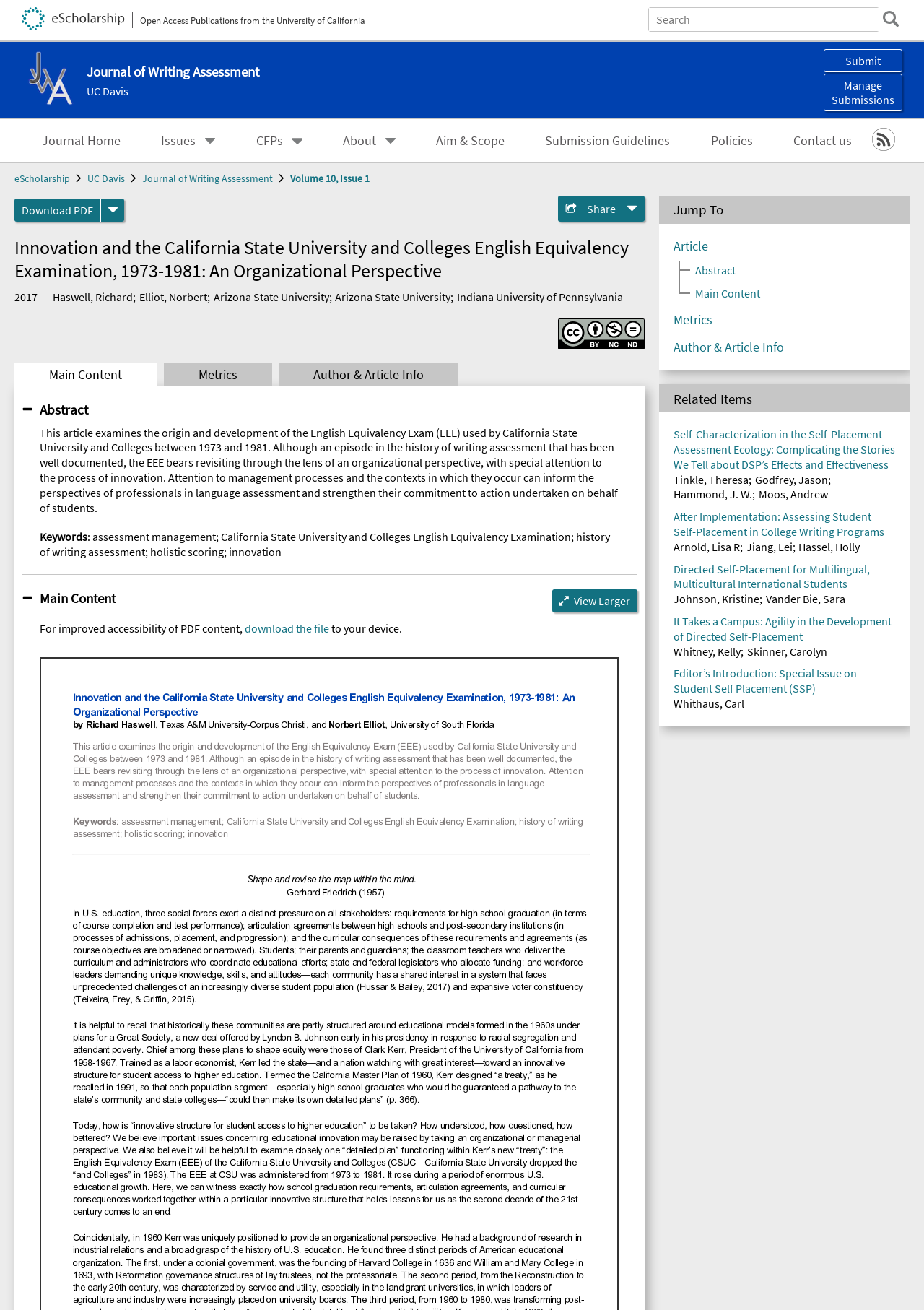Identify the bounding box coordinates of the element to click to follow this instruction: 'Search eScholarship'. Ensure the coordinates are four float values between 0 and 1, provided as [left, top, right, bottom].

[0.702, 0.006, 0.951, 0.024]